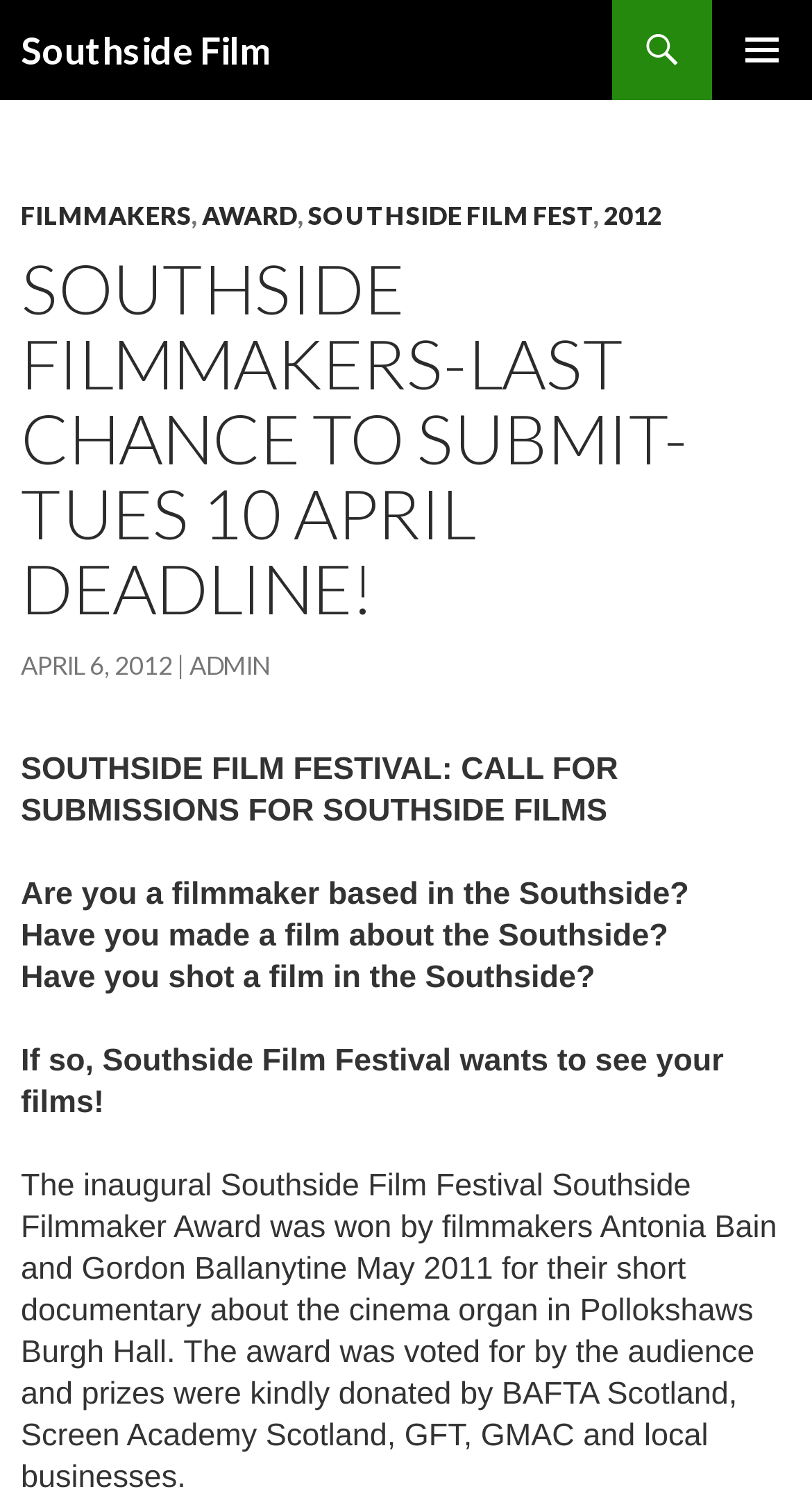Determine the bounding box for the UI element described here: "2012".

[0.744, 0.134, 0.815, 0.155]